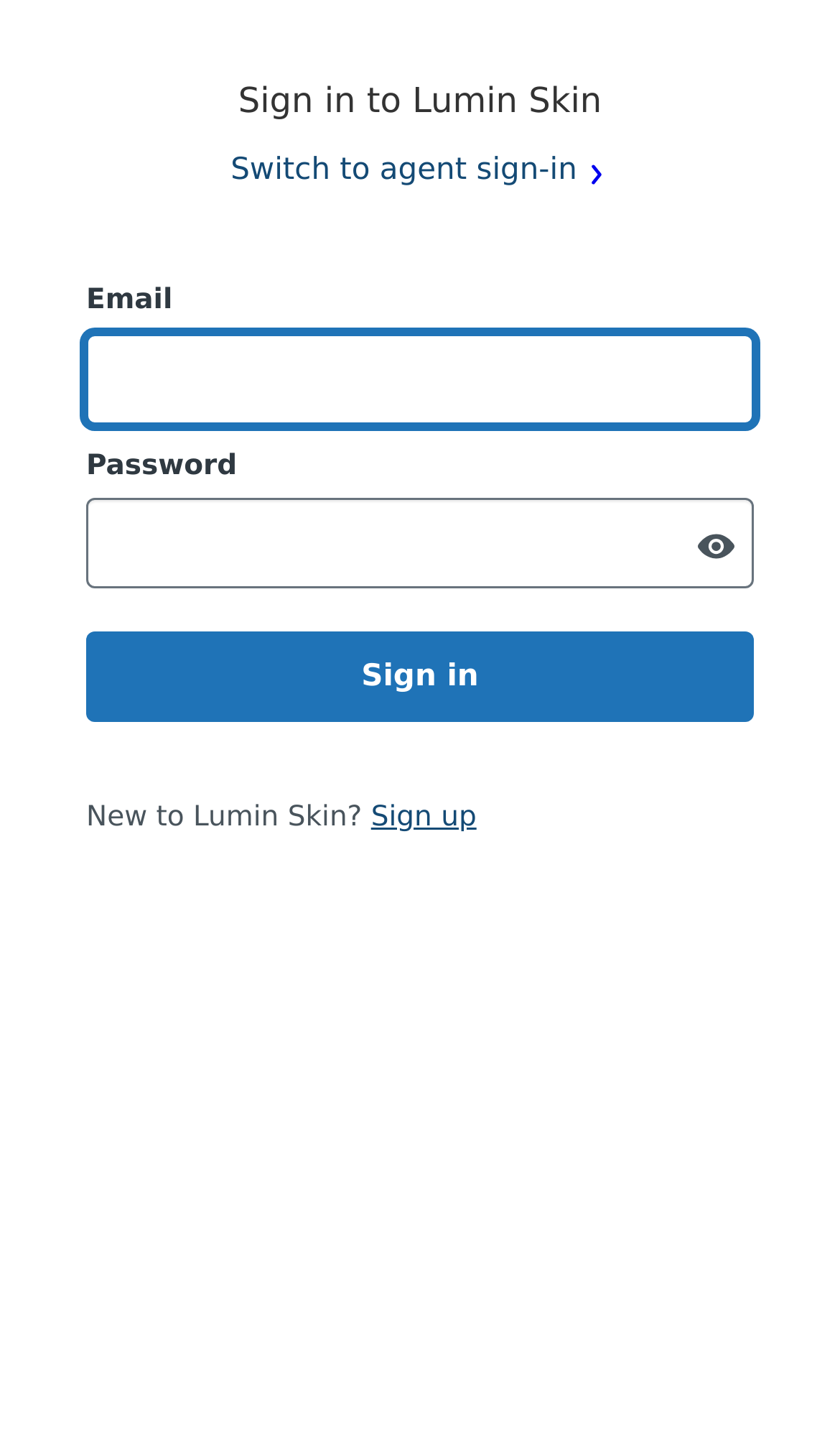What happens if required fields are missing?
Carefully analyze the image and provide a detailed answer to the question.

If the required fields 'Email' and 'Password' are not filled in, an error message will appear, indicating that the fields are missing, as hinted by the paragraph text 'Missing the following required fields:'.